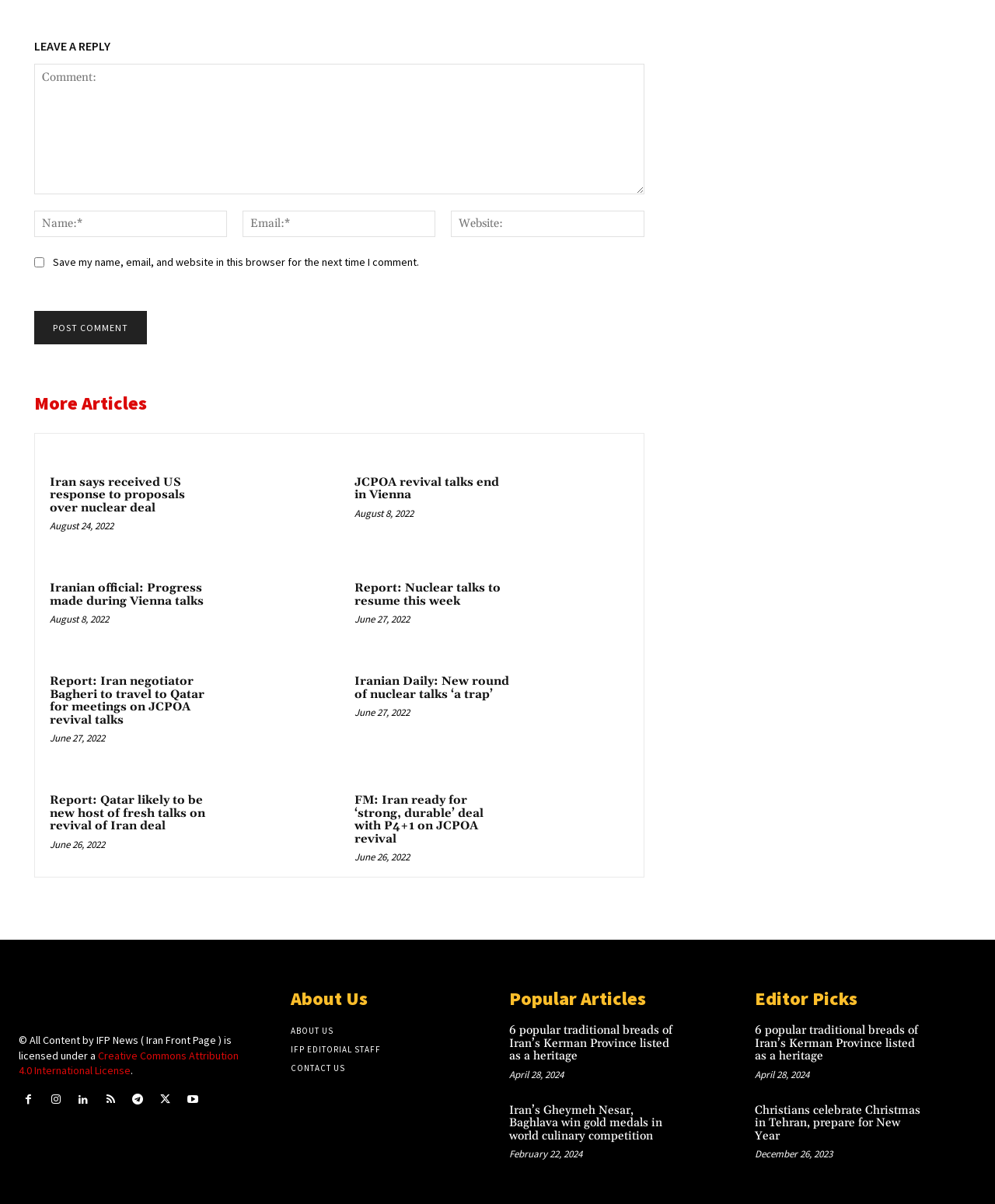Provide a one-word or short-phrase response to the question:
What is the topic of the articles listed under 'More Articles'?

Nuclear deal